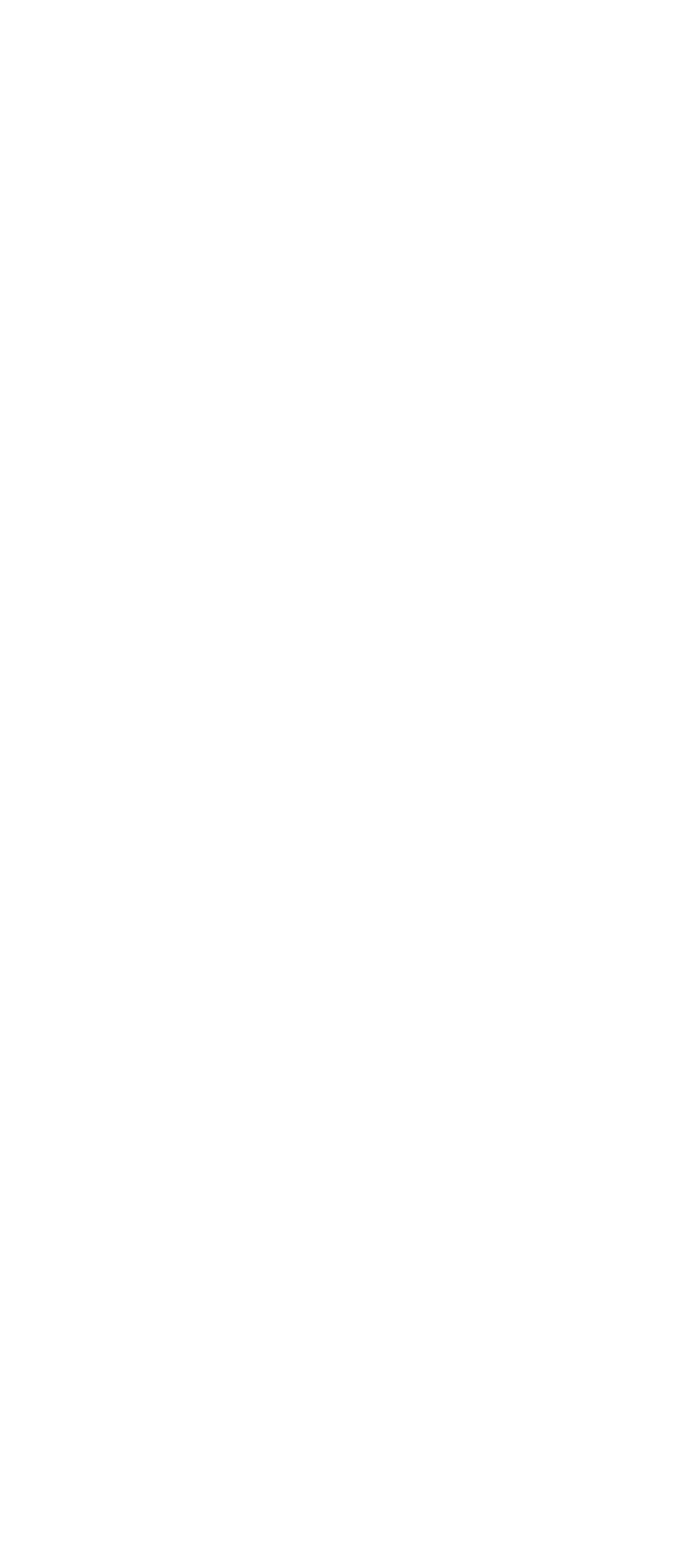Can you specify the bounding box coordinates of the area that needs to be clicked to fulfill the following instruction: "Check the sitemap"?

None